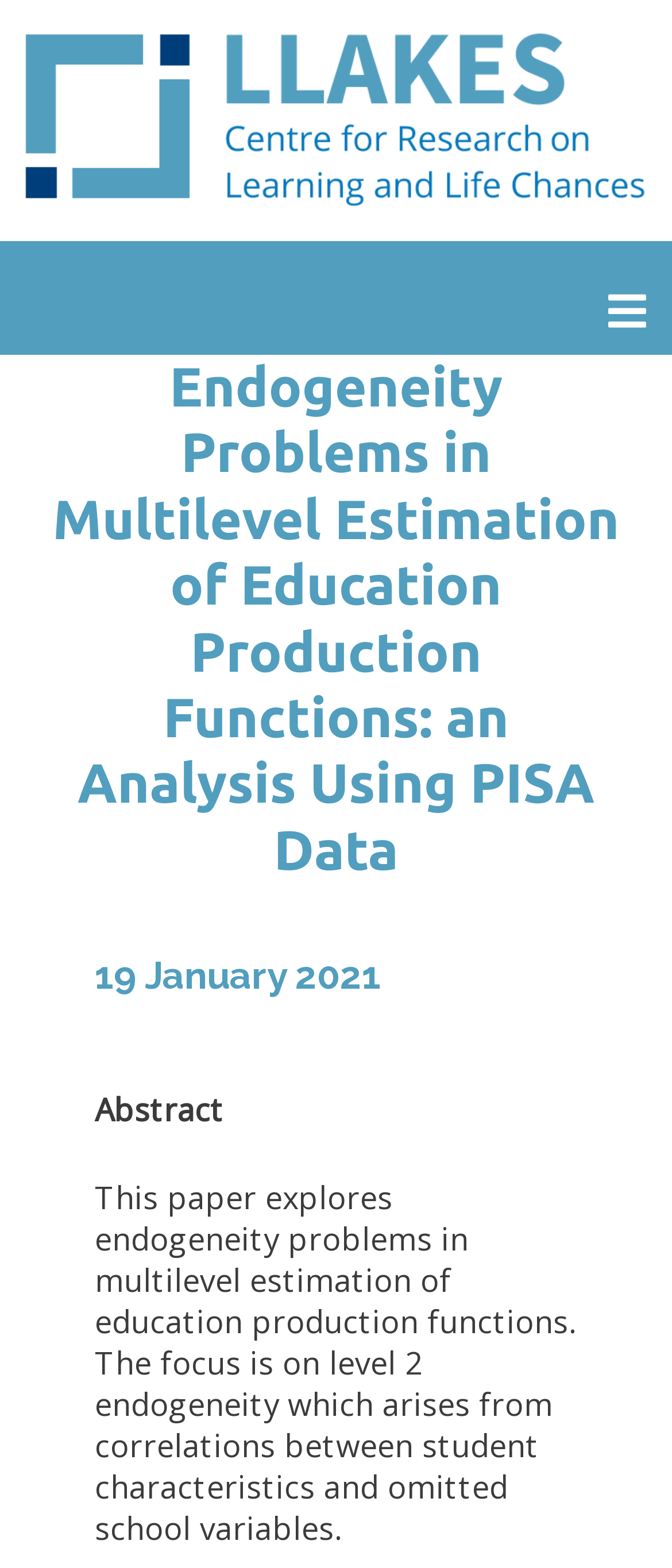Please reply with a single word or brief phrase to the question: 
What is the topic of the paper?

Education production functions